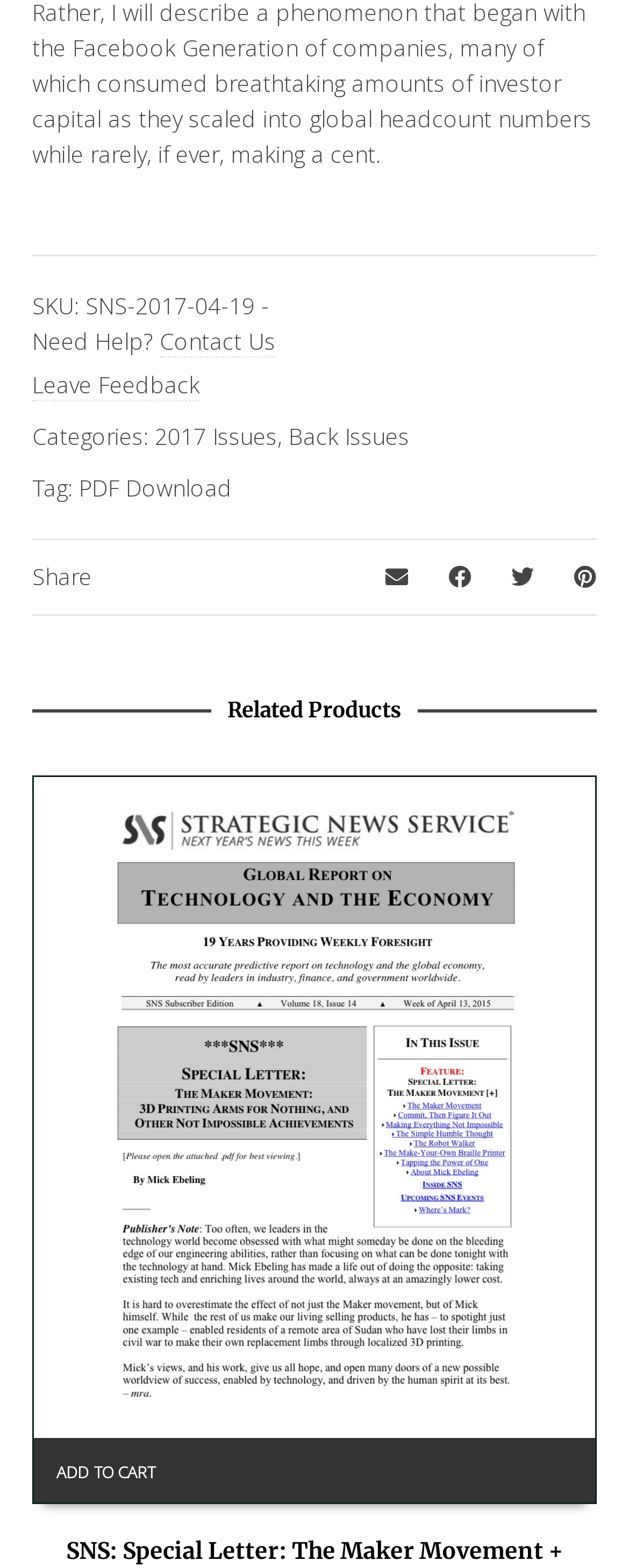Please give a one-word or short phrase response to the following question: 
What is the title of the related product?

SNS: Special Letter: The Maker Movement +